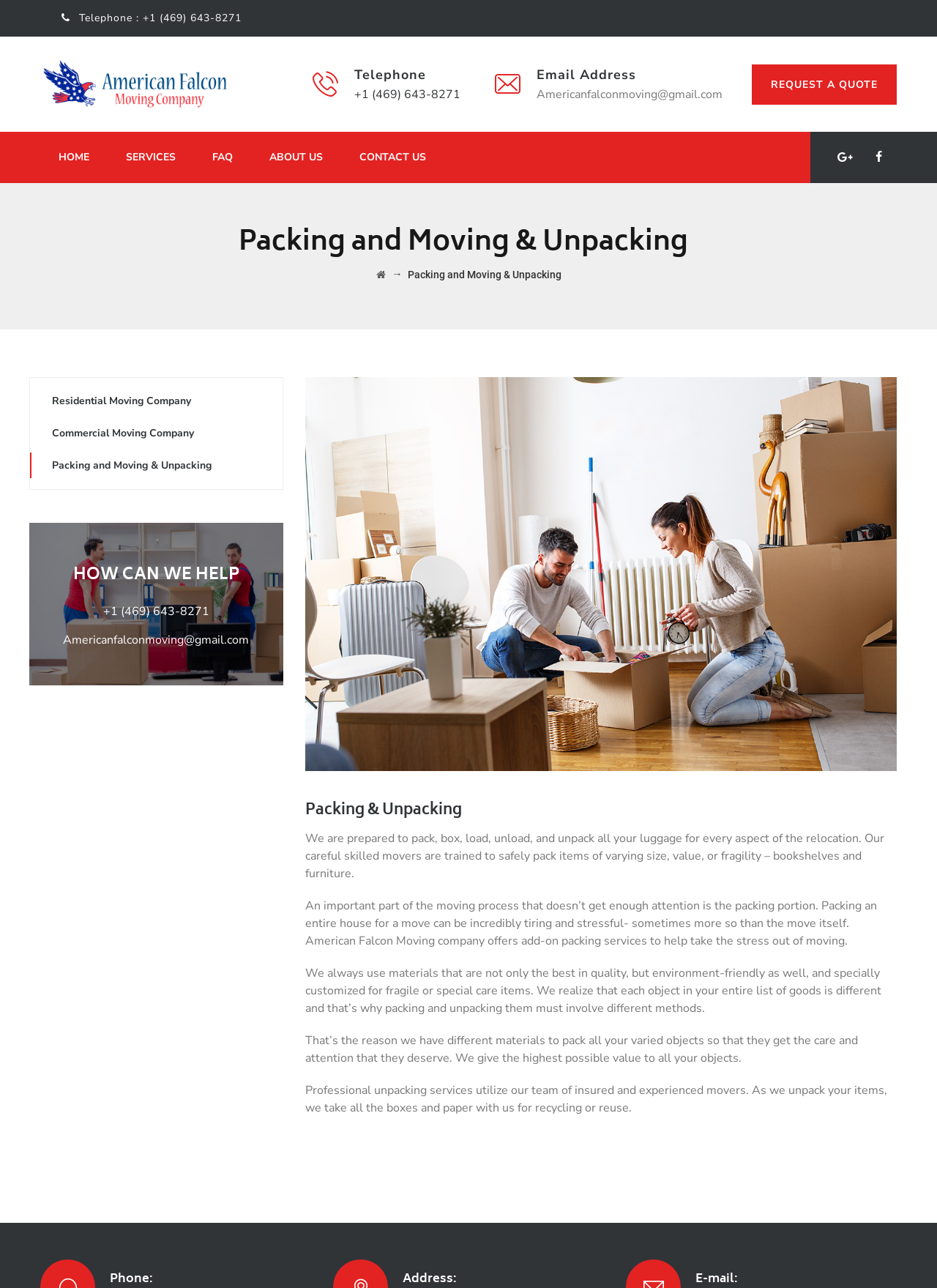Provide the bounding box coordinates of the section that needs to be clicked to accomplish the following instruction: "Click the 'HOME' link."

[0.043, 0.102, 0.115, 0.142]